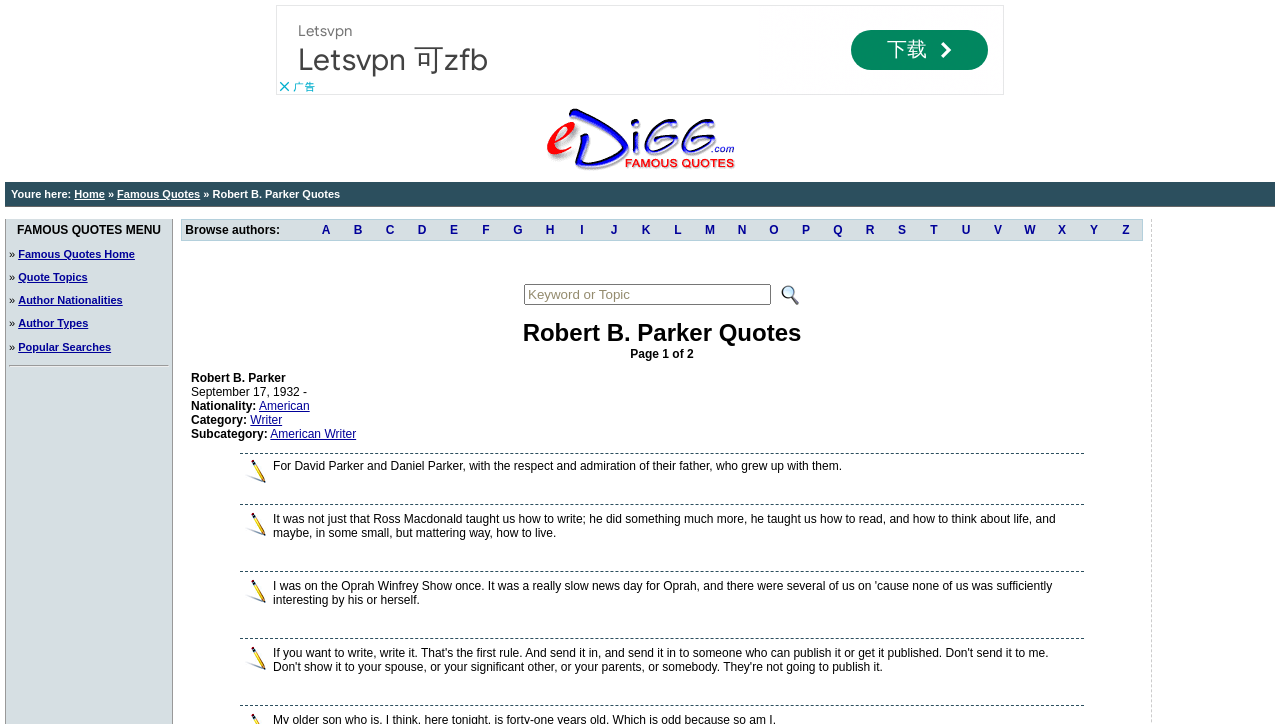What is the current page location?
Provide an in-depth and detailed answer to the question.

The breadcrumb navigation at the top of the webpage shows the current page location as 'Home » Famous Quotes » Robert B. Parker Quotes'.